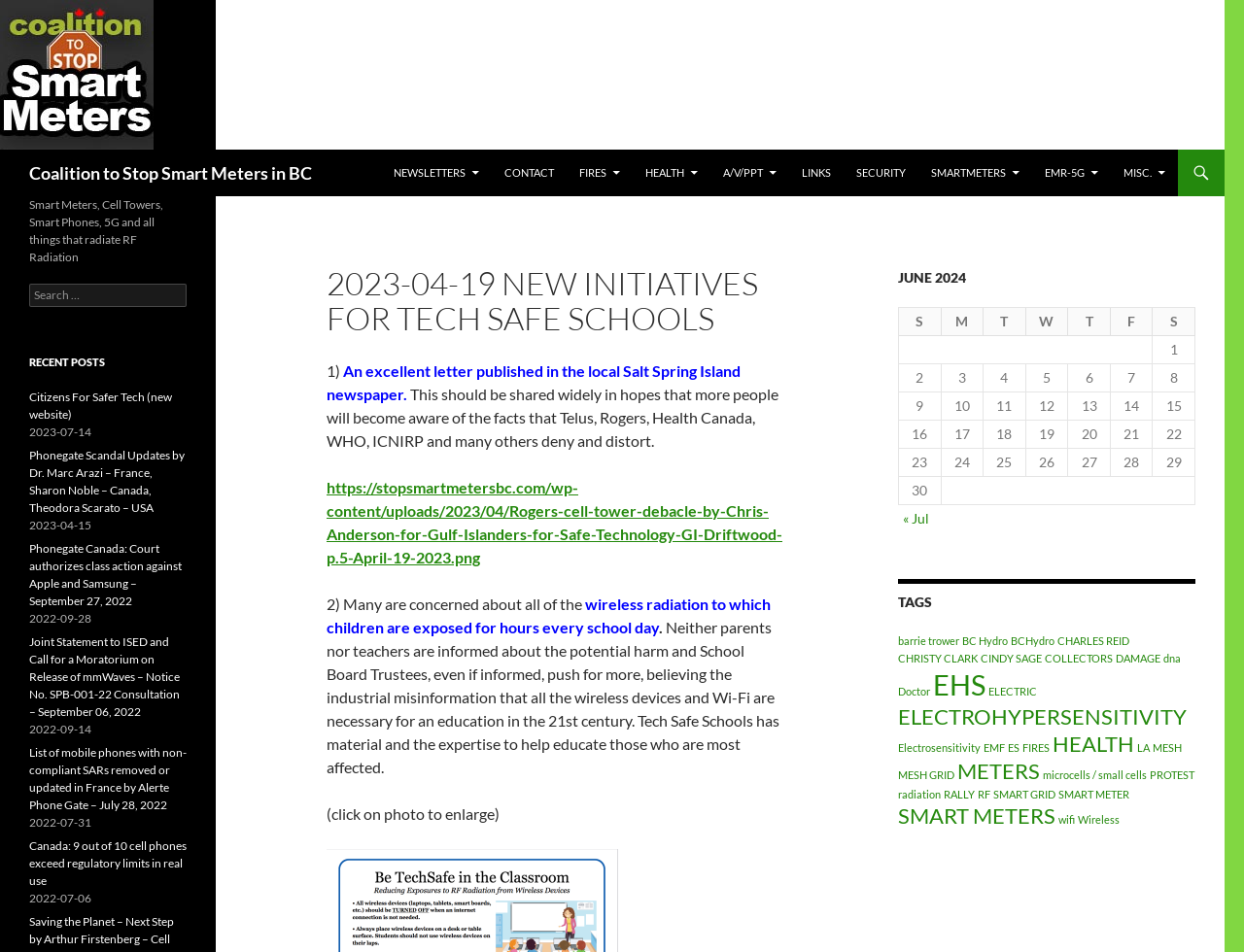Provide a one-word or brief phrase answer to the question:
What is the date mentioned in the article?

April 19, 2023